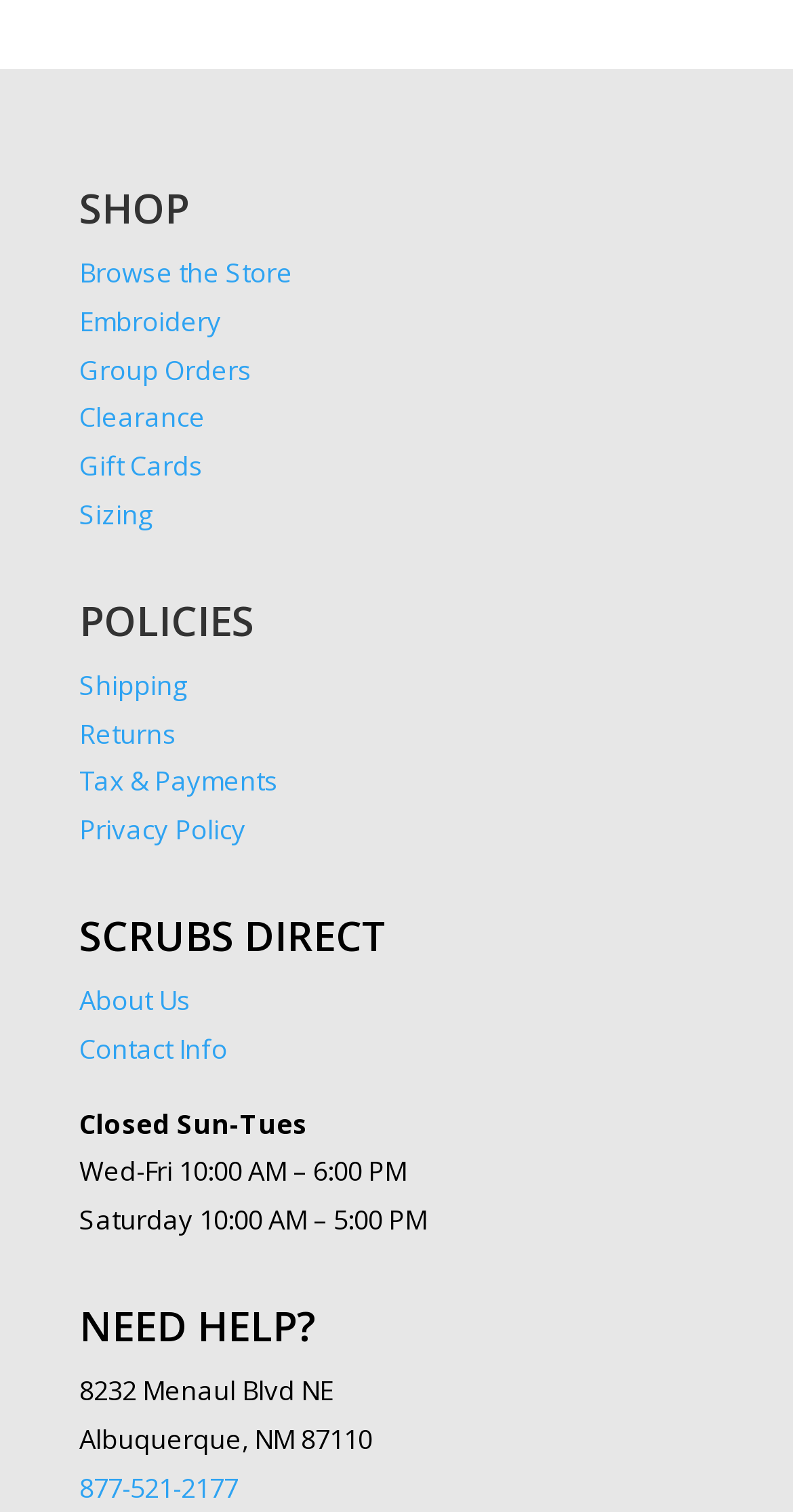Provide the bounding box coordinates of the UI element this sentence describes: "Group Orders".

[0.1, 0.232, 0.318, 0.256]